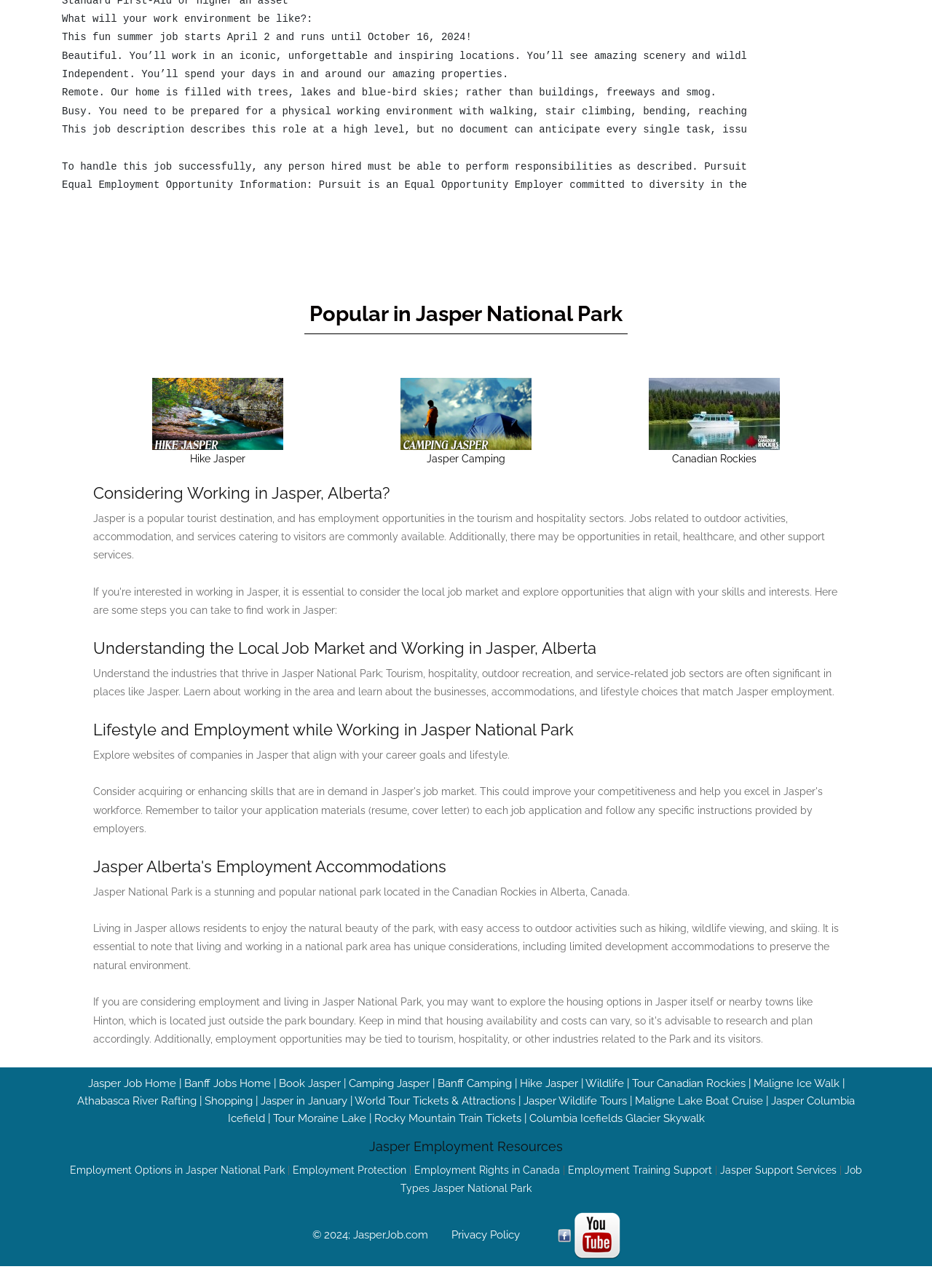Carefully examine the image and provide an in-depth answer to the question: What are popular activities in Jasper National Park?

Based on the webpage, I can see that there are links to 'Hike Jasper', 'Camping in Jasper National Park', and 'Wildlife' which suggests that these are popular activities in Jasper National Park.